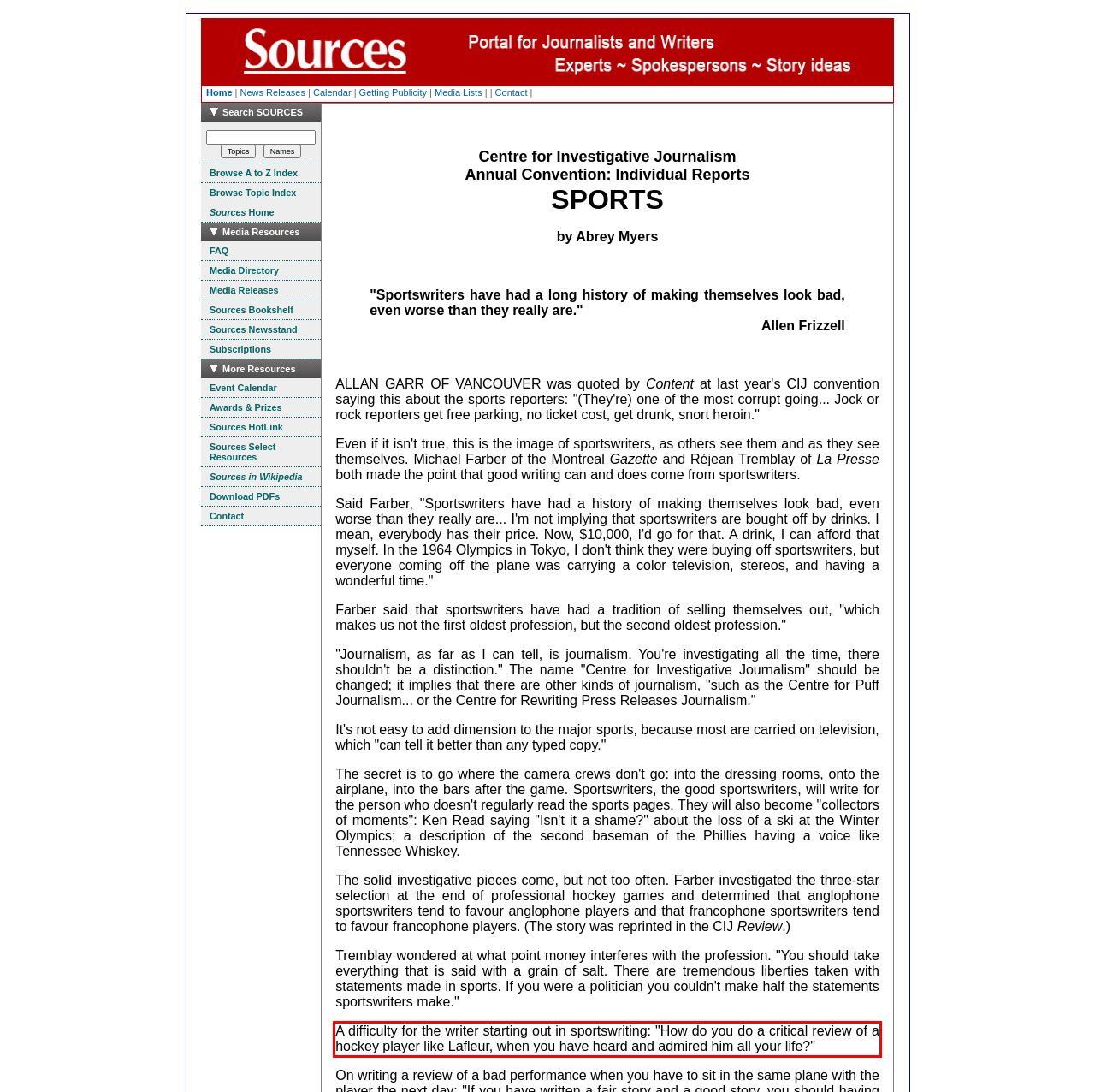With the given screenshot of a webpage, locate the red rectangle bounding box and extract the text content using OCR.

A difficulty for the writer starting out in sportswriting: "How do you do a critical review of a hockey player like Lafleur, when you have heard and admired him all your life?"